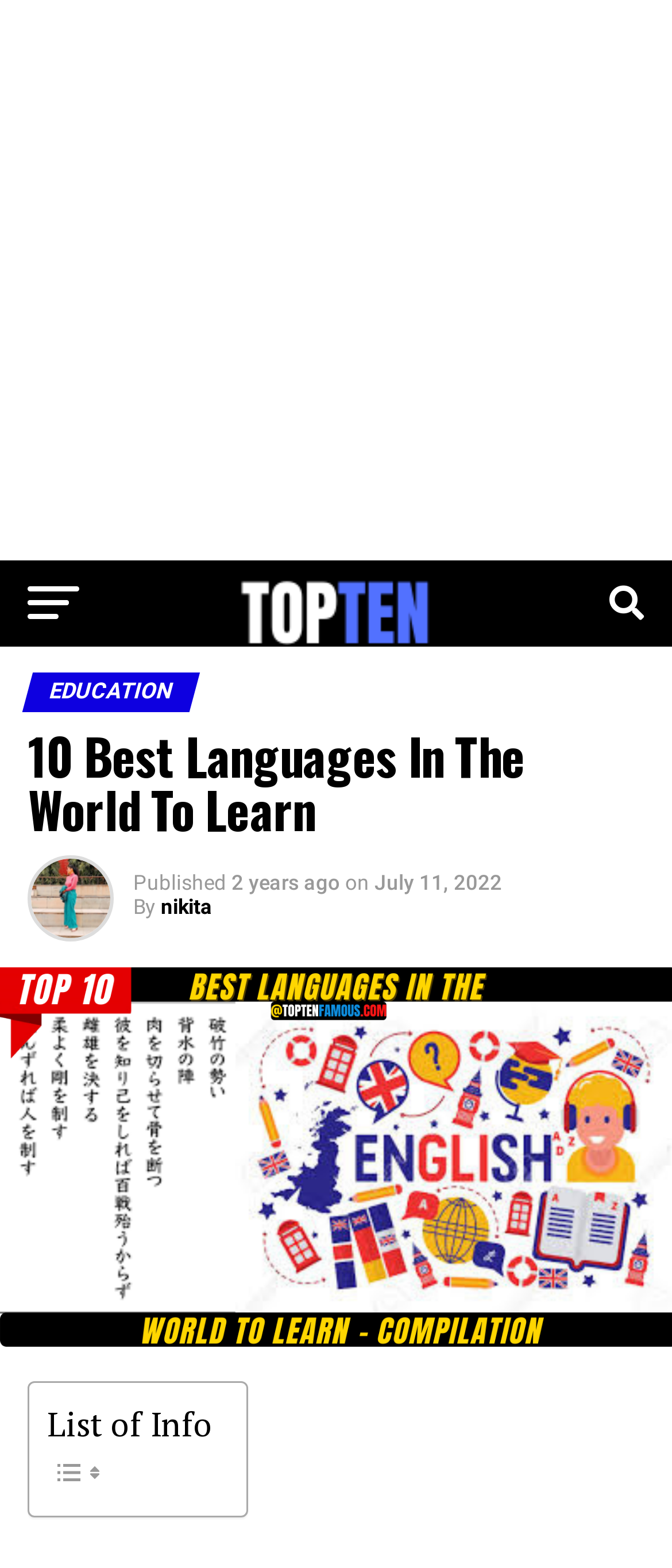Explain the features and main sections of the webpage comprehensively.

The webpage is about the top 10 best languages to learn in the world, with a focus on education. At the top of the page, there is an advertisement iframe that spans the entire width of the page. Below the advertisement, there is a link to "Top Ten Famous: List of Articles on Famous Topics, Reviews" accompanied by an image.

The main content of the page is divided into sections, with a header section that includes the title "10 Best Languages In The World To Learn" and a subheading "EDUCATION". The header section also features an image of an avatar, presumably the author's, named Nikita. The author's name is mentioned again below the avatar, along with the publication date of the article, July 11, 2022.

Below the header section, there is a table that lists information about the top 10 languages. The table has a heading "List of Info" and includes two small images. The exact content of the table is not specified, but it appears to provide details about each language.

Overall, the webpage is organized in a clear and concise manner, with a focus on presenting information about the top 10 languages to learn.